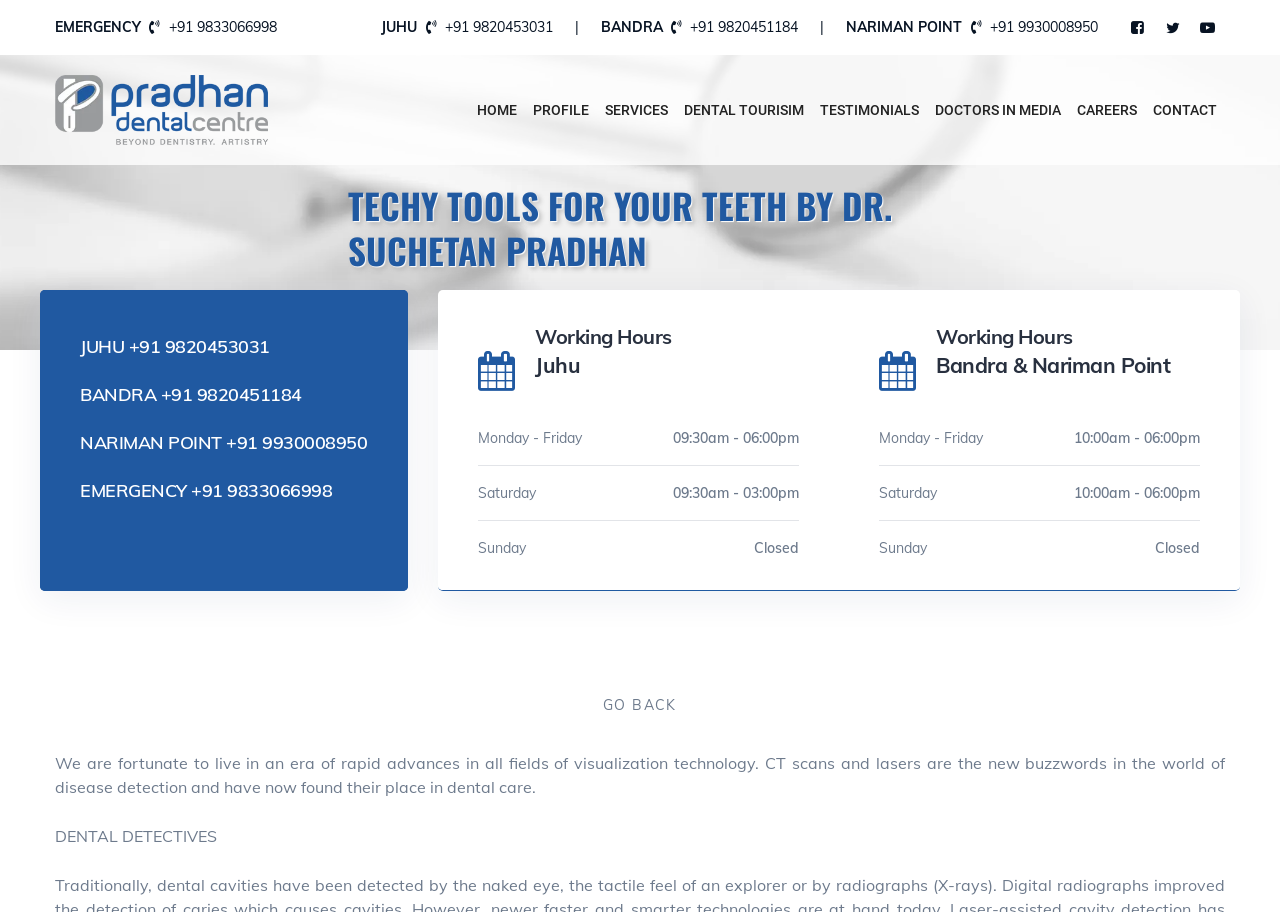Specify the bounding box coordinates of the region I need to click to perform the following instruction: "Click the HOME link". The coordinates must be four float numbers in the range of 0 to 1, i.e., [left, top, right, bottom].

[0.373, 0.06, 0.404, 0.181]